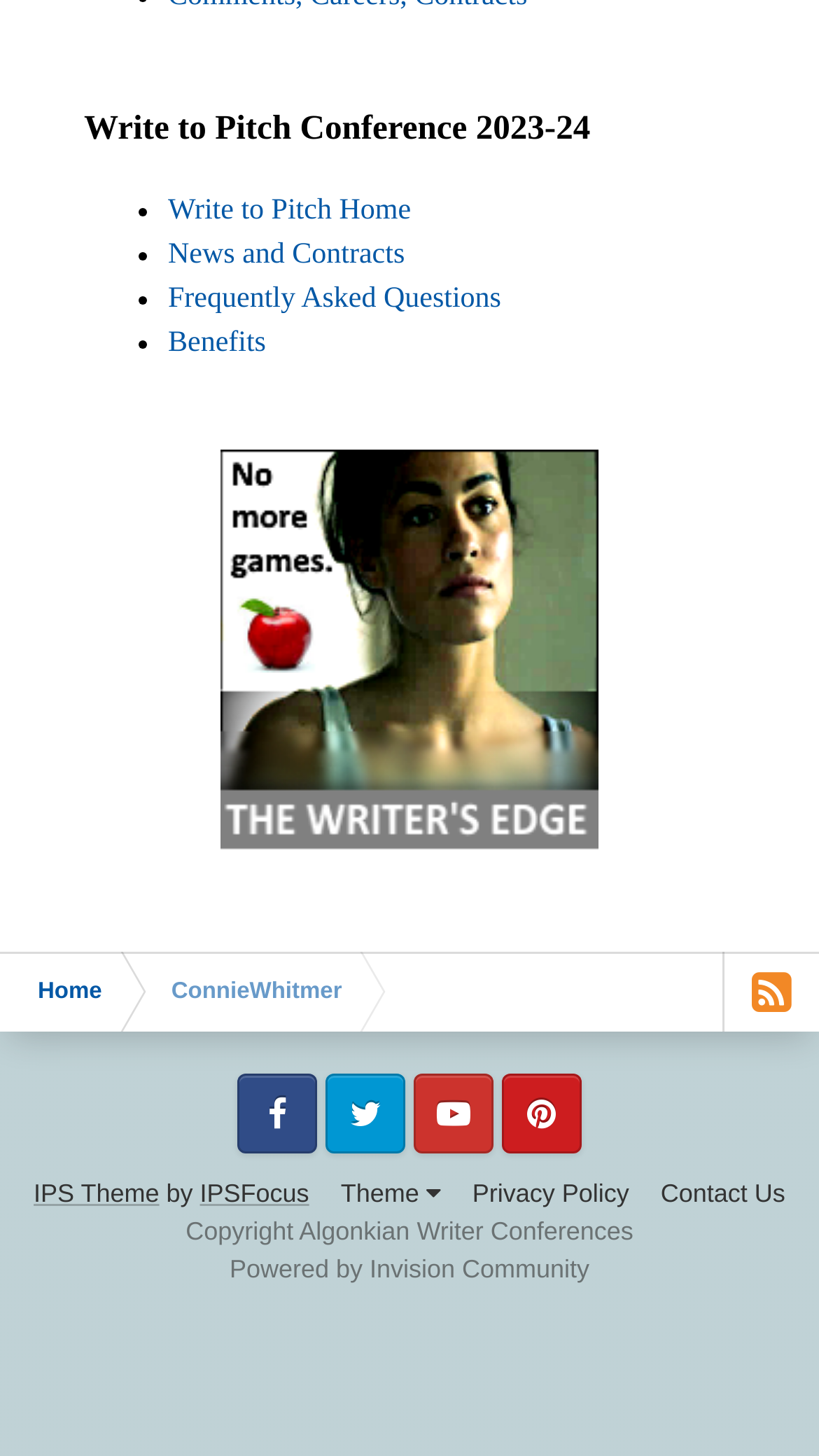Can you look at the image and give a comprehensive answer to the question:
How many list markers are there in the navigation menu?

I looked at the navigation menu and counted the list markers, which are represented by '•'. There are 4 list markers in total.